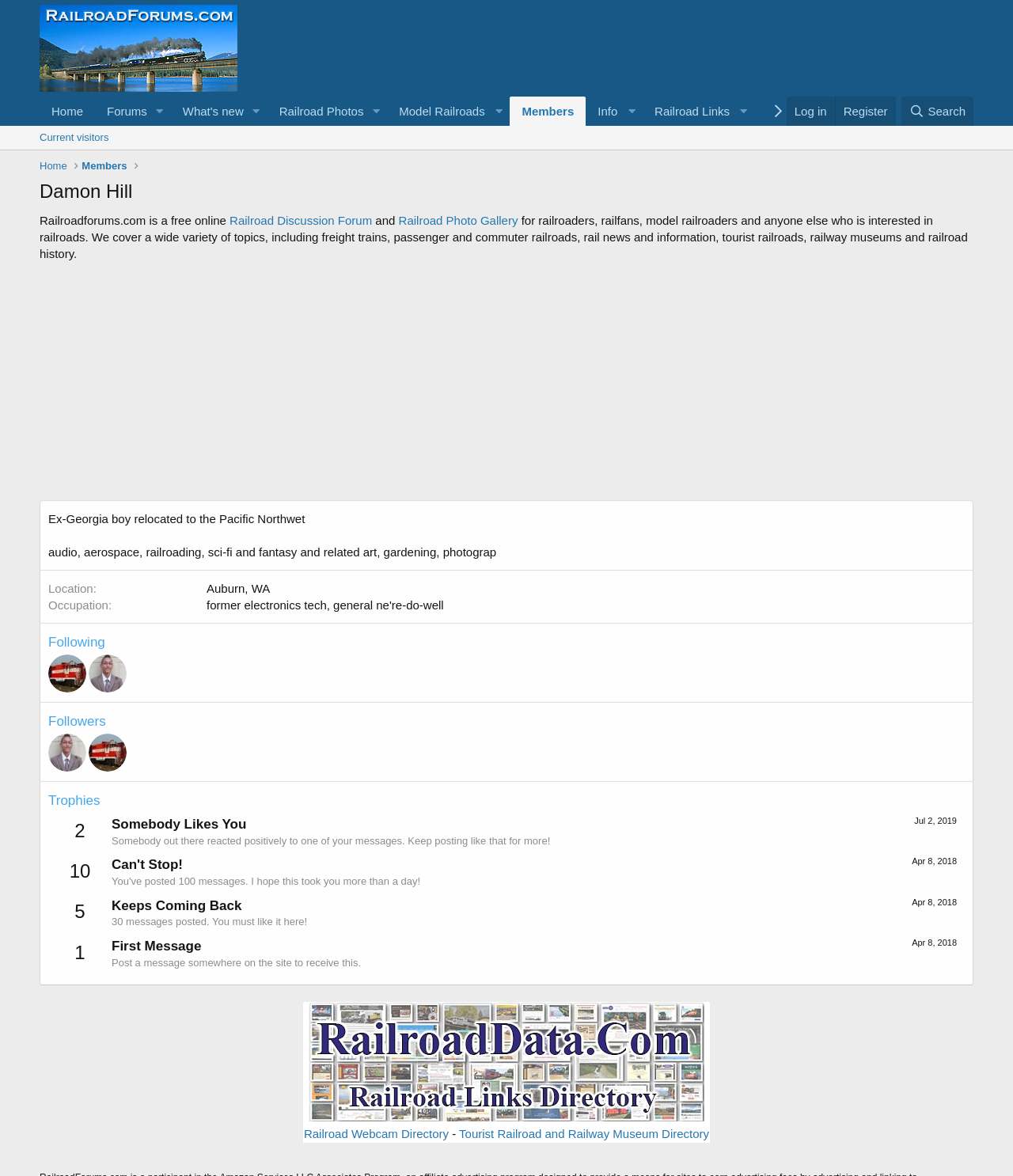What is the purpose of RailroadForums.com?
Answer the question with a detailed and thorough explanation.

The webpage has a link 'RailroadForums.com - Railroad Discussion Forum and Photo Gallery' which suggests that the purpose of RailroadForums.com is to provide a platform for discussion and sharing of photos related to railroads.